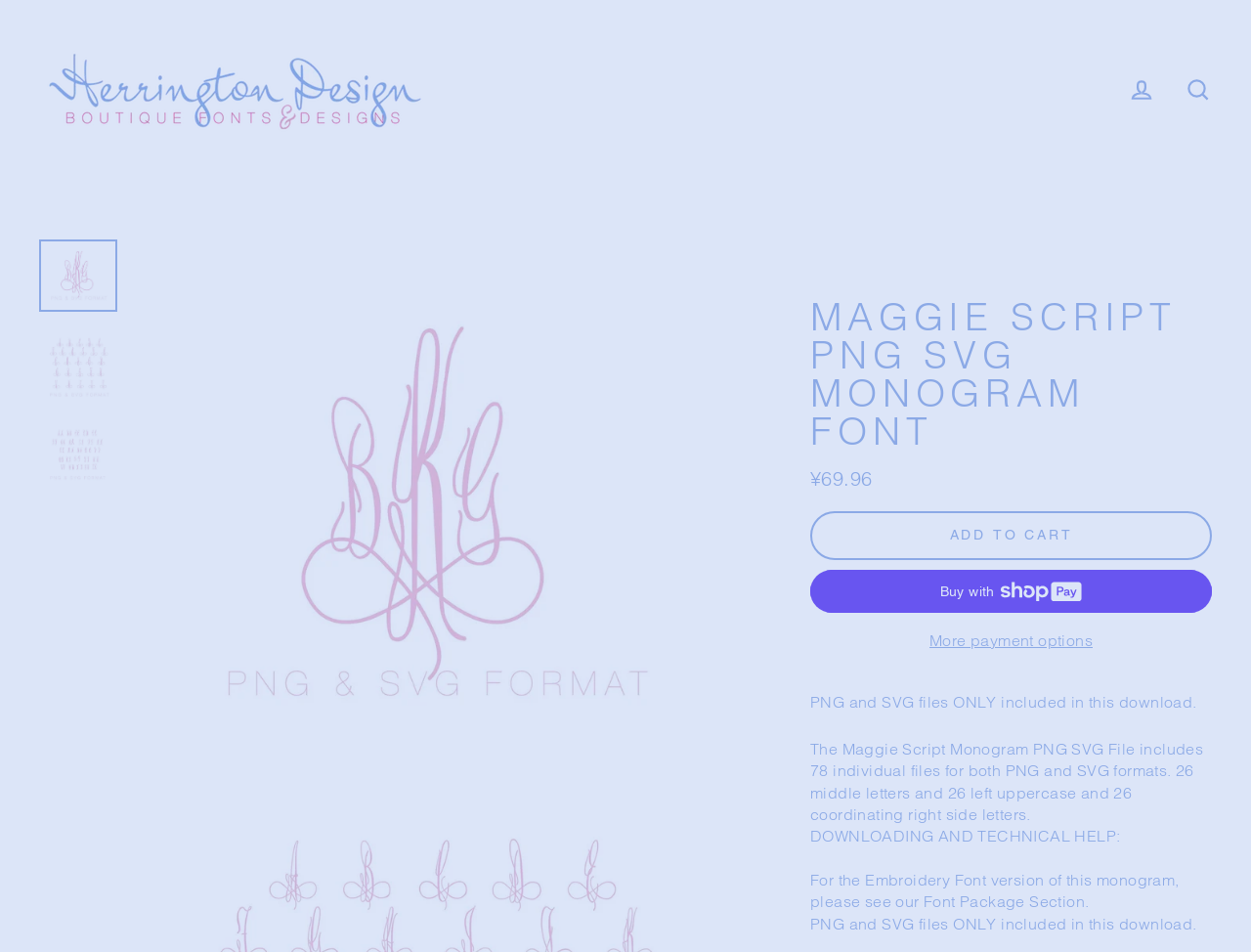Highlight the bounding box coordinates of the region I should click on to meet the following instruction: "Add to cart".

[0.648, 0.537, 0.969, 0.588]